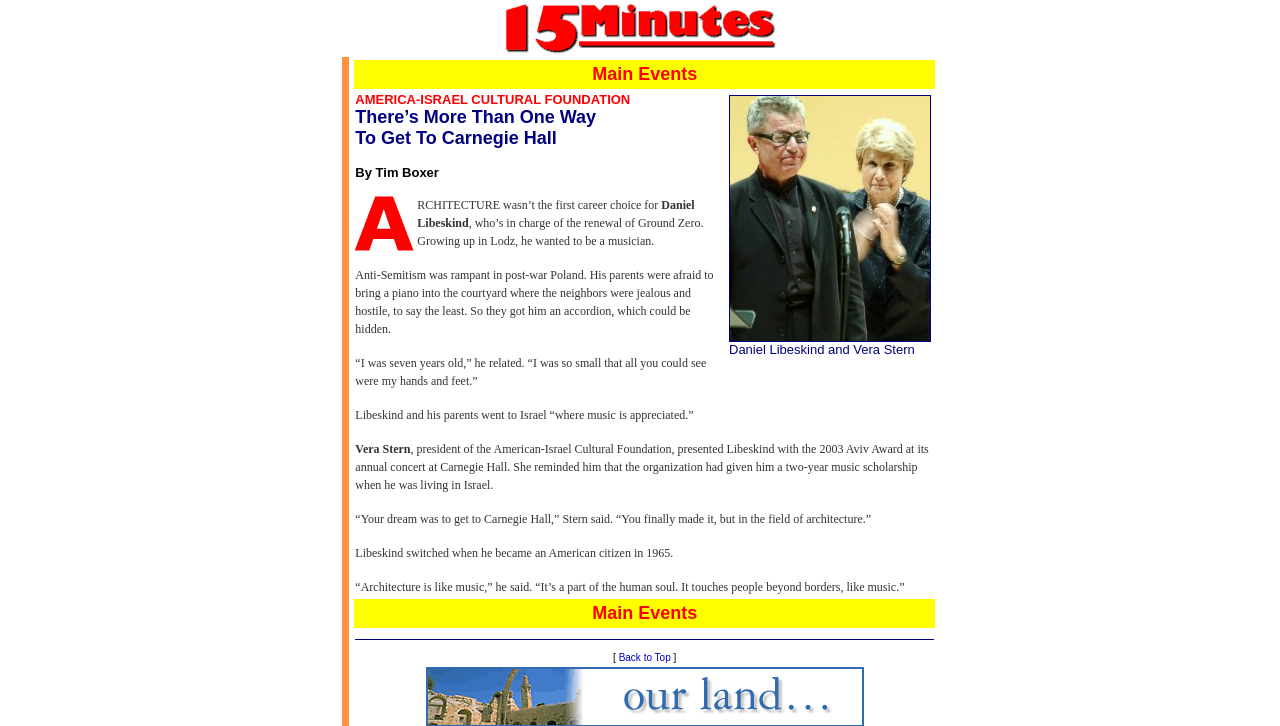What is the name of the architect who is in charge of the renewal of Ground Zero? Based on the screenshot, please respond with a single word or phrase.

Daniel Libeskind